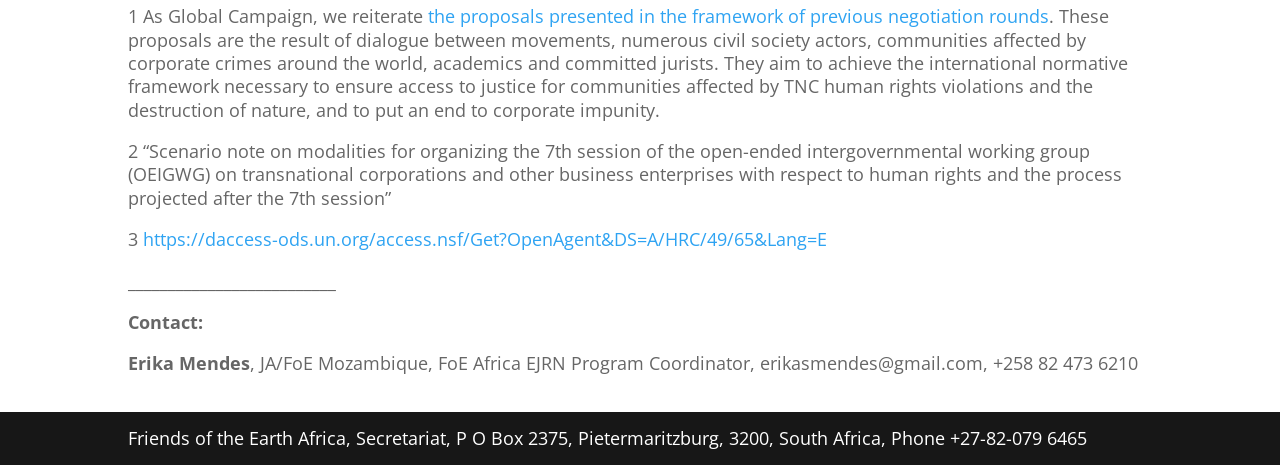What is the topic of the global campaign?
Please use the visual content to give a single word or phrase answer.

human rights